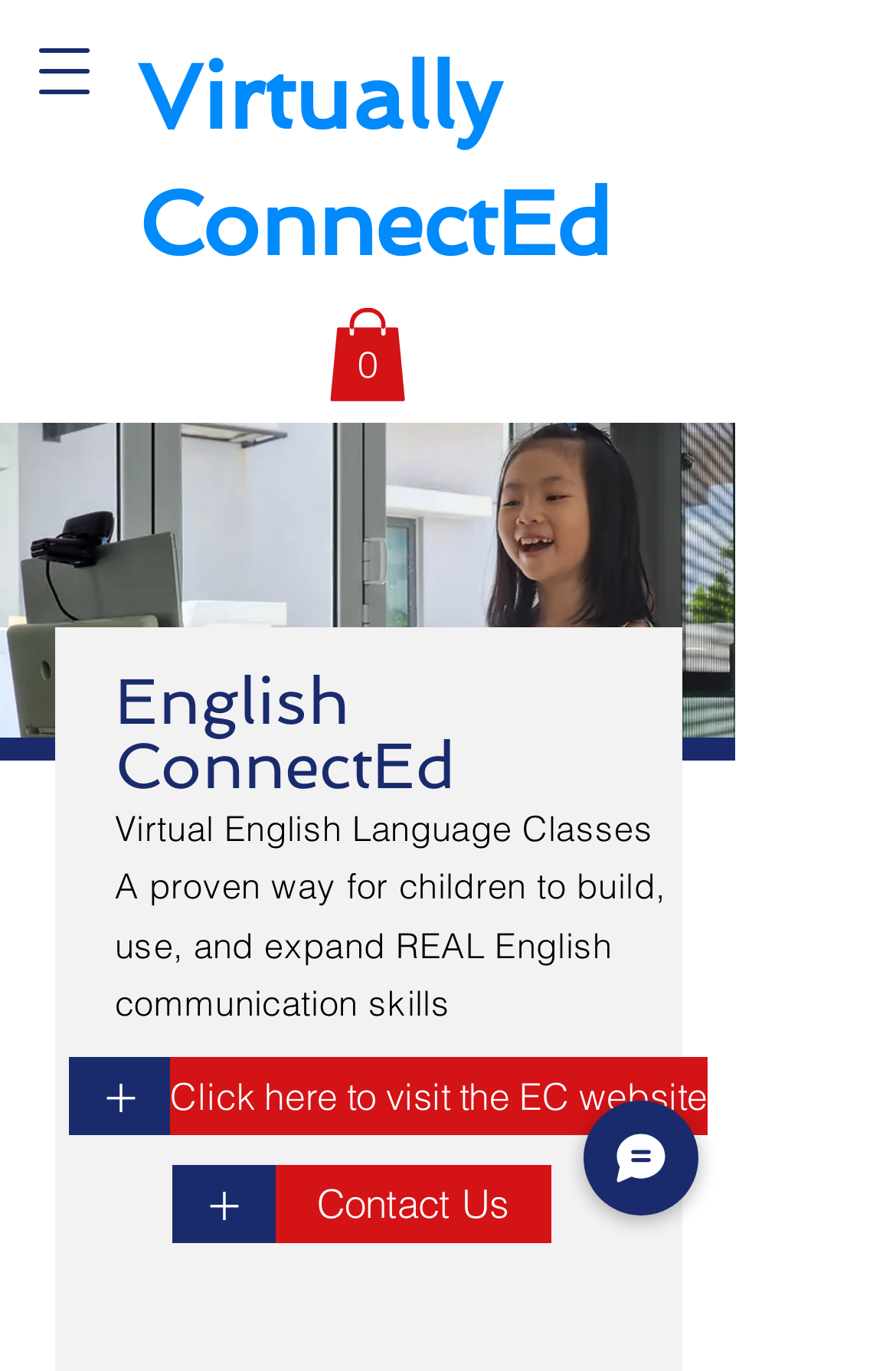How can I contact the website owner?
By examining the image, provide a one-word or phrase answer.

Click on Contact Us